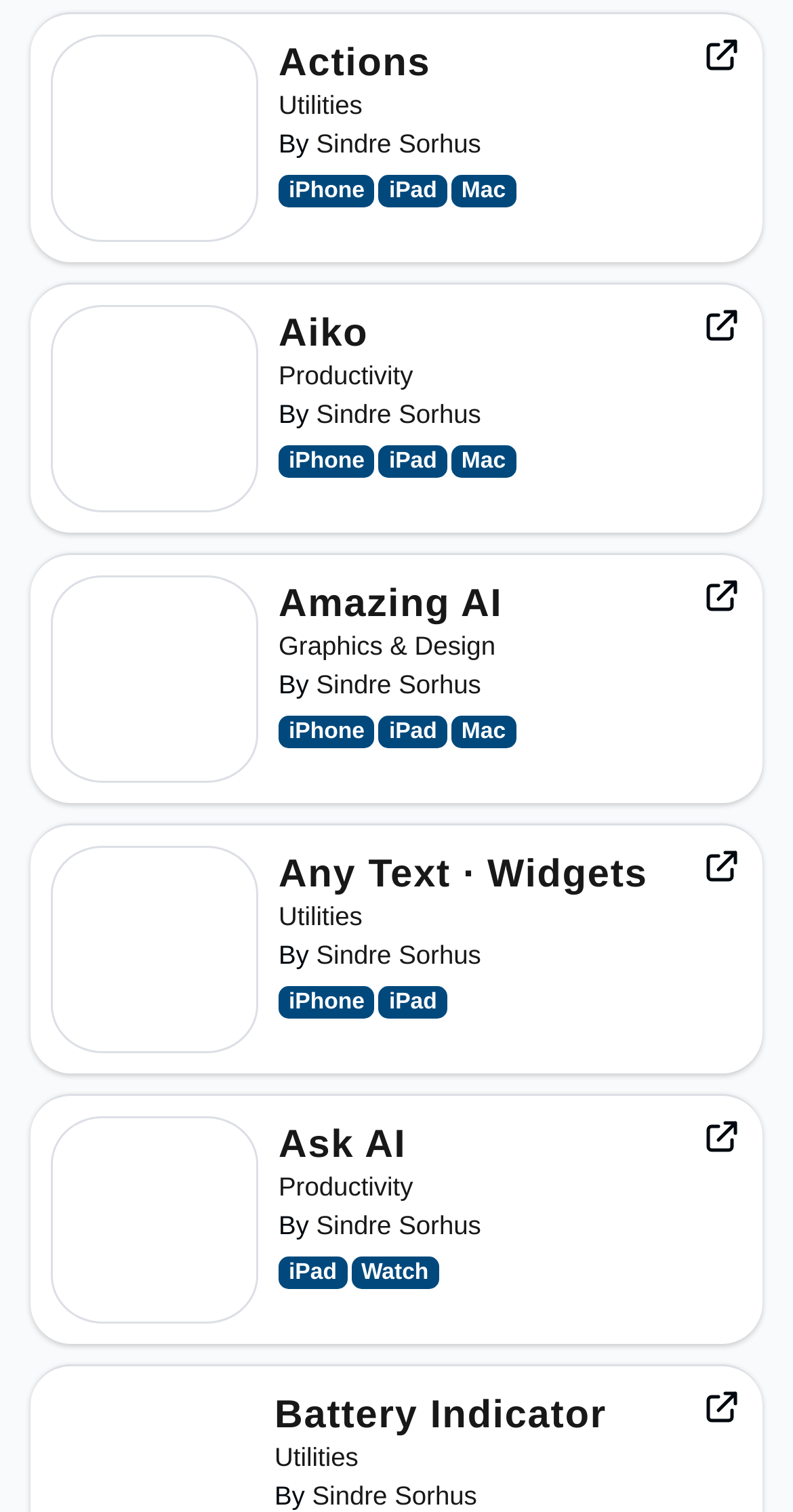What is the purpose of the 'View on App Store' links?
Answer the question based on the image using a single word or a brief phrase.

To view apps on App Store